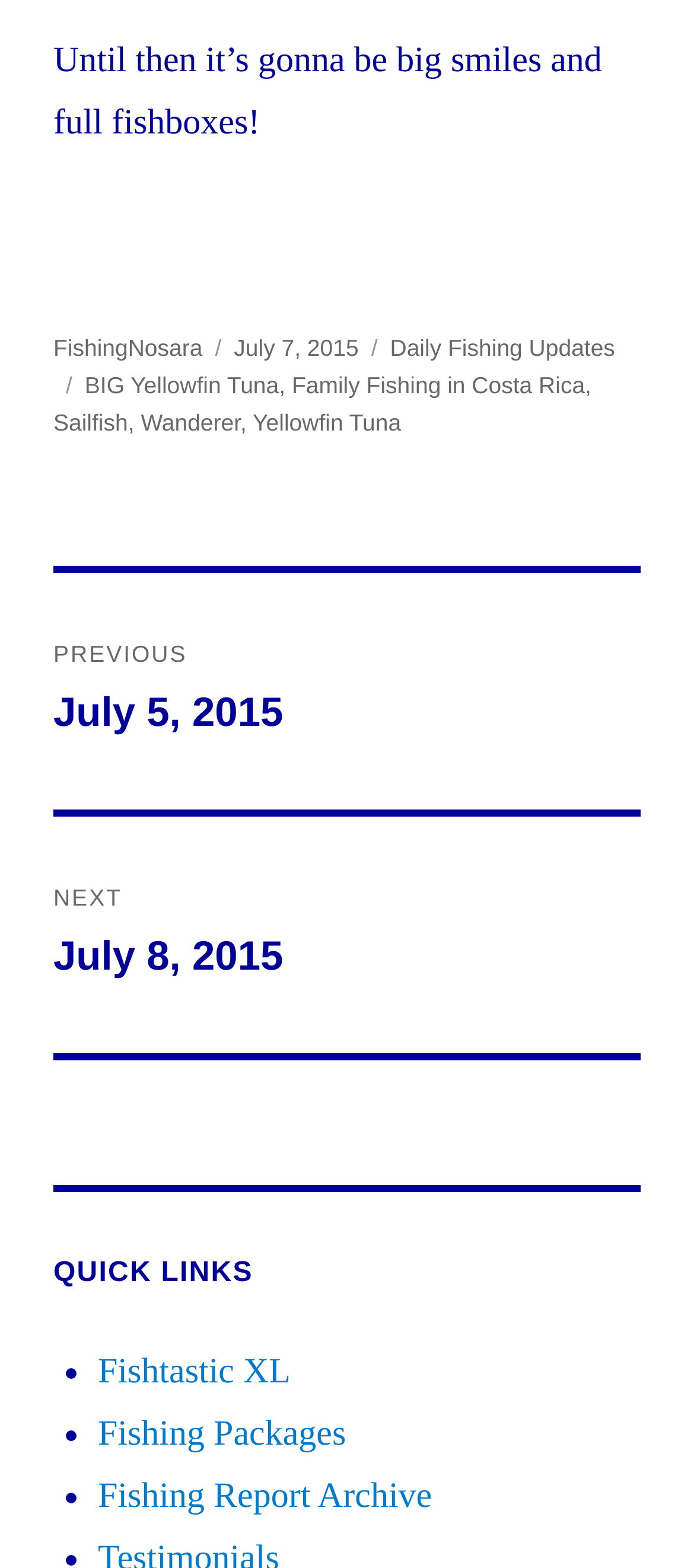Find and specify the bounding box coordinates that correspond to the clickable region for the instruction: "Click on the link to the previous post".

[0.077, 0.365, 0.923, 0.516]